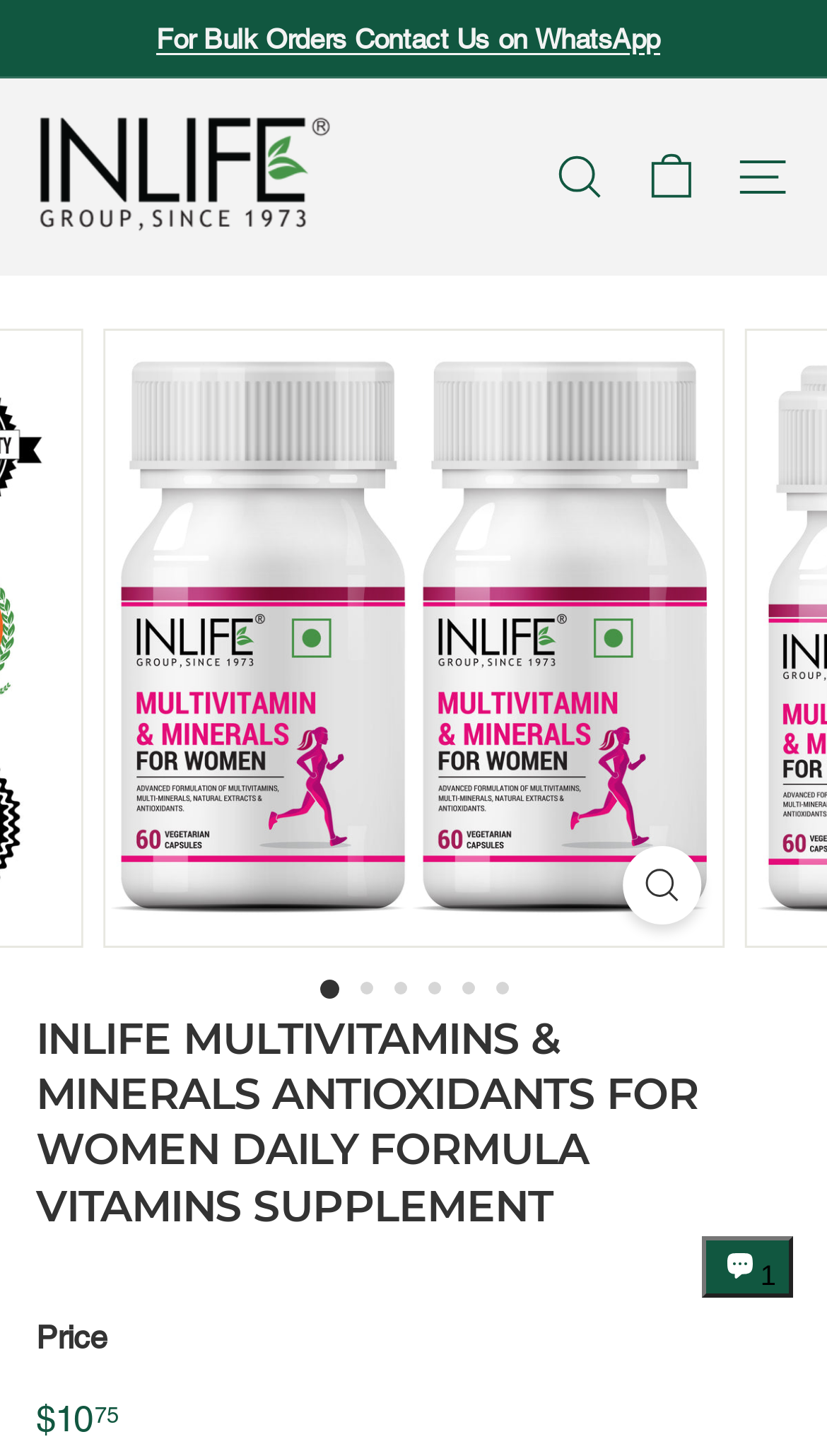Refer to the screenshot and give an in-depth answer to this question: What is the purpose of the 'Pause slideshow' button?

I inferred the purpose of the 'Pause slideshow' button by its text content and its location at the top of the webpage, suggesting that it is related to a slideshow or image carousel.